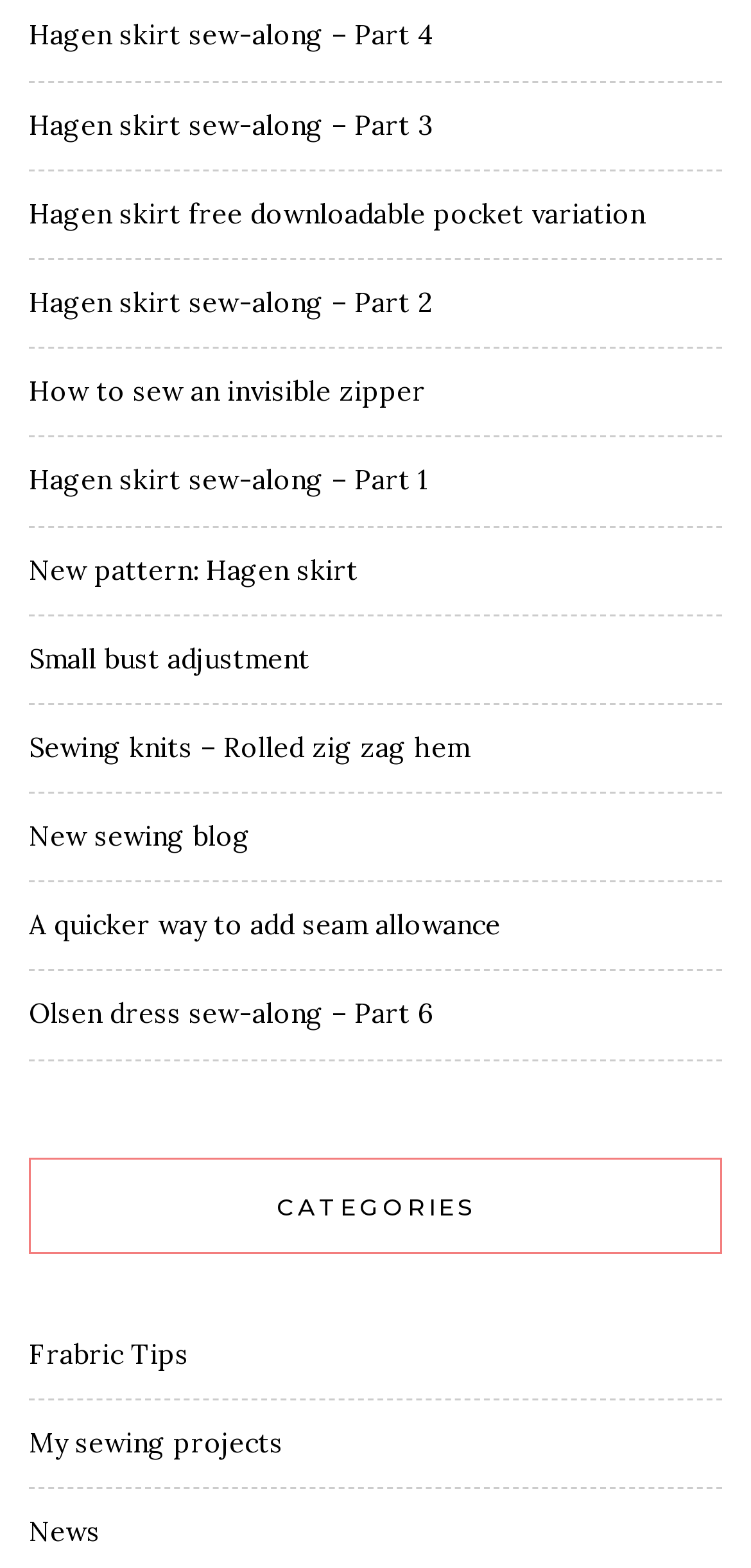Respond concisely with one word or phrase to the following query:
What is the title of the first sewing tutorial?

Hagen skirt sew-along – Part 4